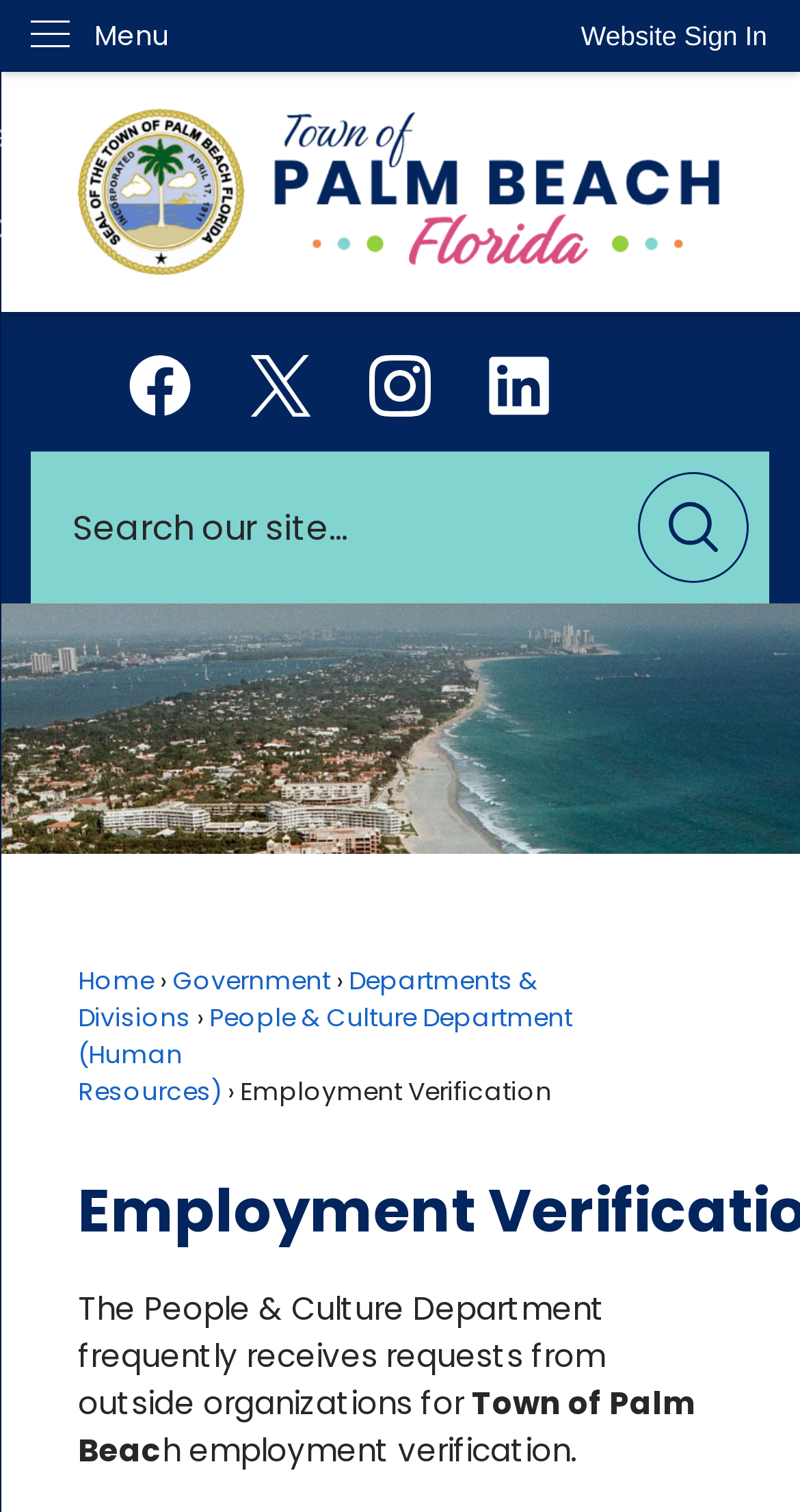Determine the bounding box coordinates for the area that needs to be clicked to fulfill this task: "Click Website Sign In". The coordinates must be given as four float numbers between 0 and 1, i.e., [left, top, right, bottom].

[0.685, 0.0, 1.0, 0.048]